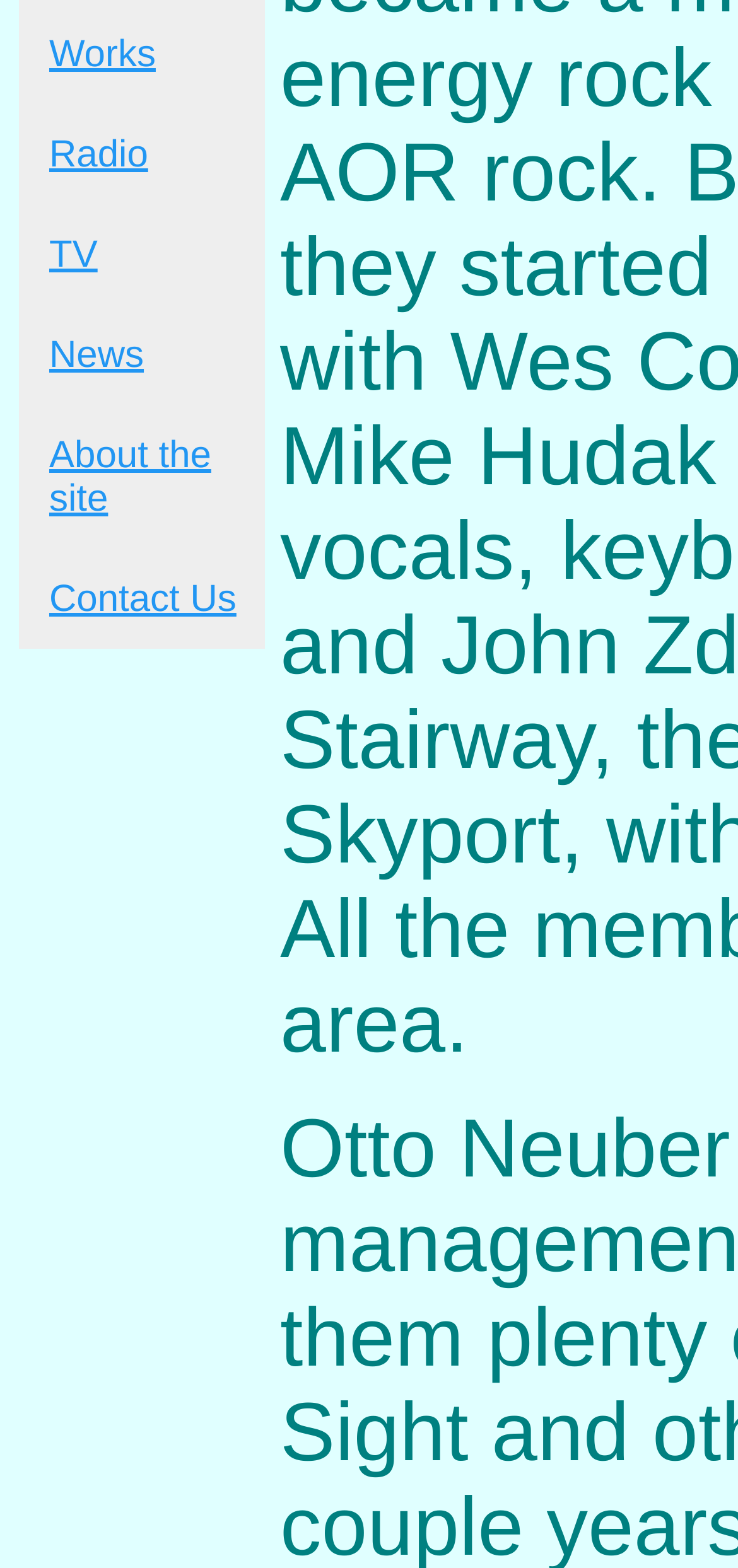Based on the element description: "About the site", identify the bounding box coordinates for this UI element. The coordinates must be four float numbers between 0 and 1, listed as [left, top, right, bottom].

[0.026, 0.27, 0.359, 0.34]